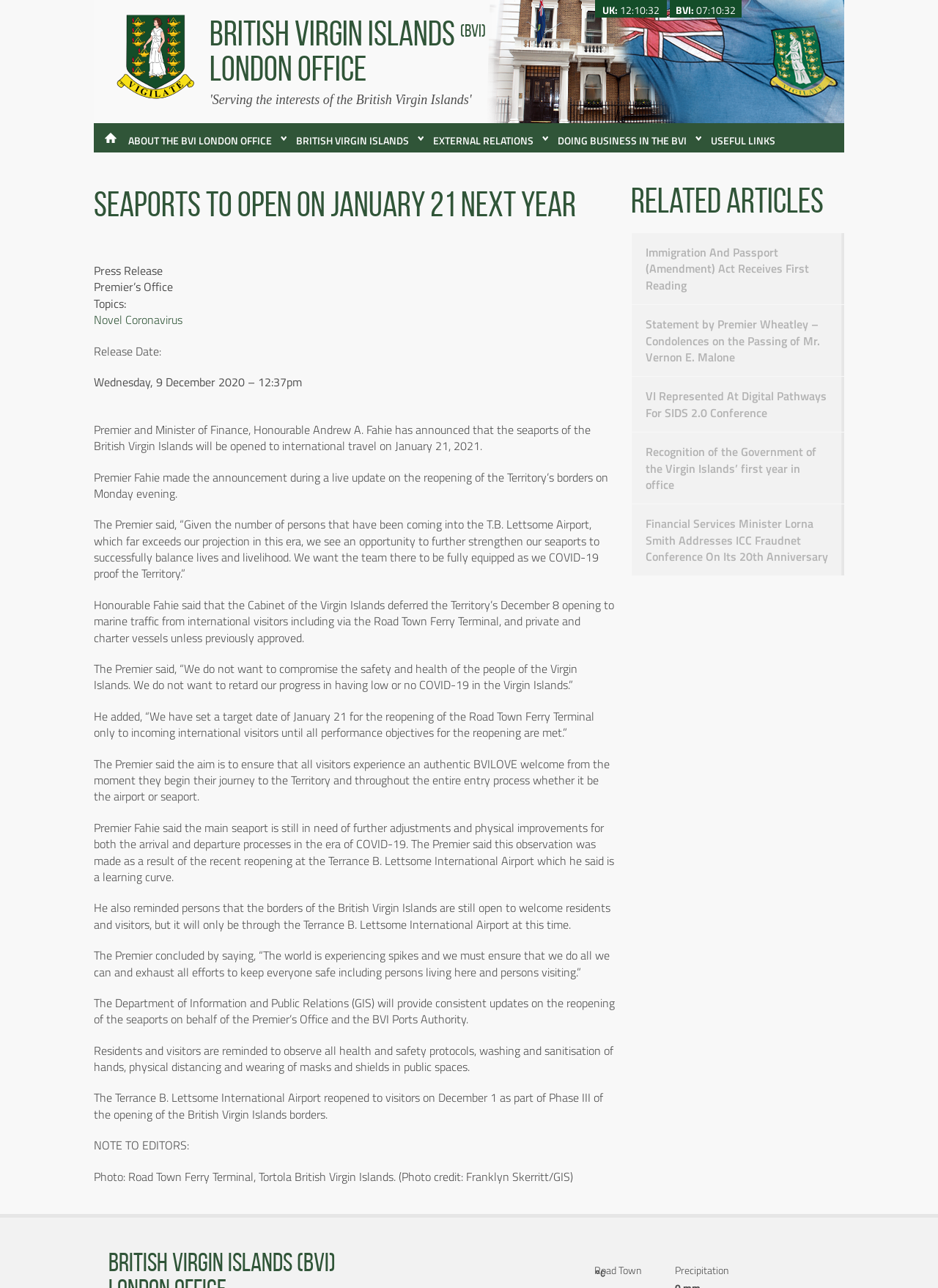Find the bounding box coordinates of the element you need to click on to perform this action: 'Read the press release about Novel Coronavirus'. The coordinates should be represented by four float values between 0 and 1, in the format [left, top, right, bottom].

[0.1, 0.241, 0.195, 0.255]